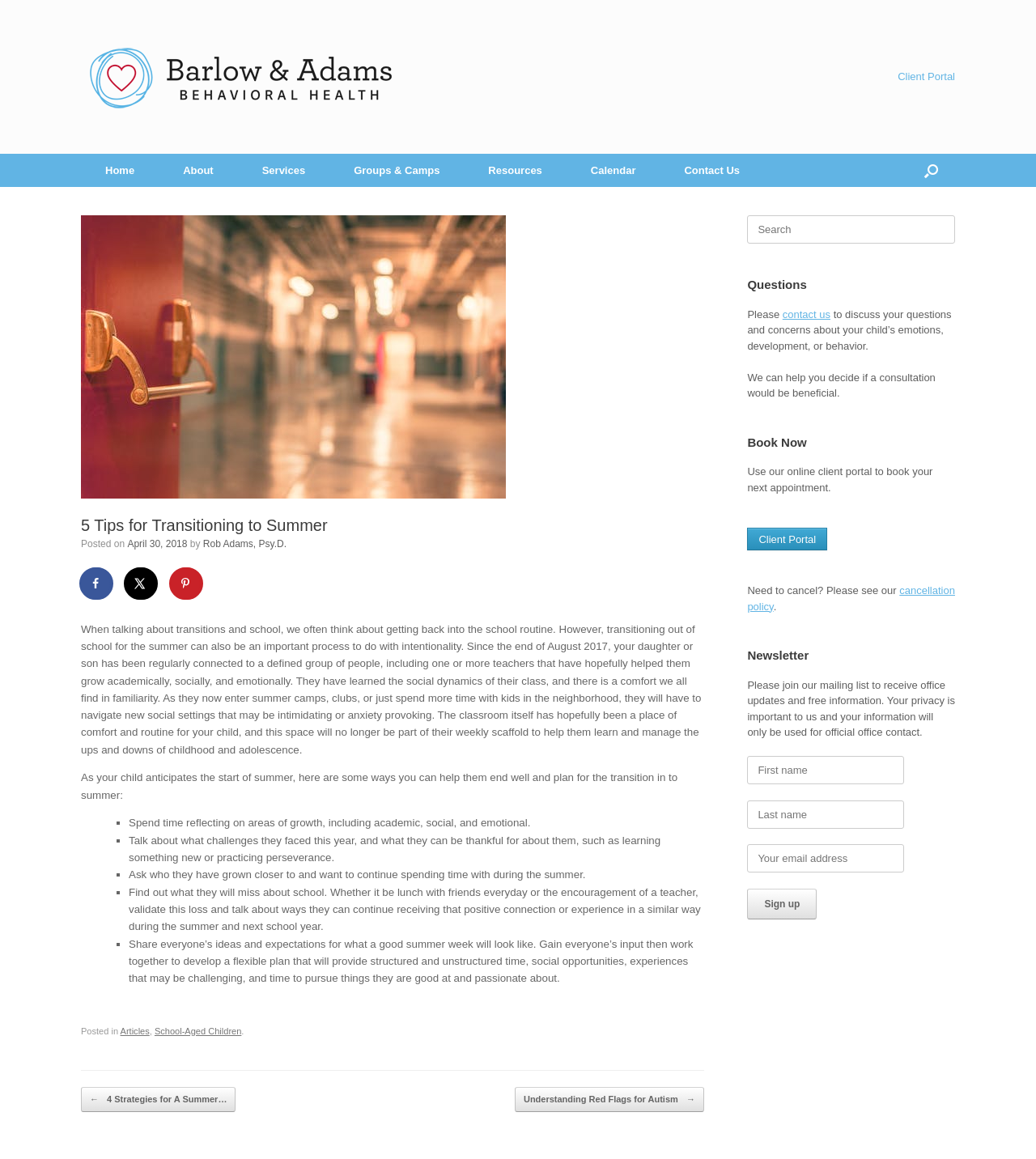Find and indicate the bounding box coordinates of the region you should select to follow the given instruction: "Share on Facebook".

[0.078, 0.49, 0.109, 0.517]